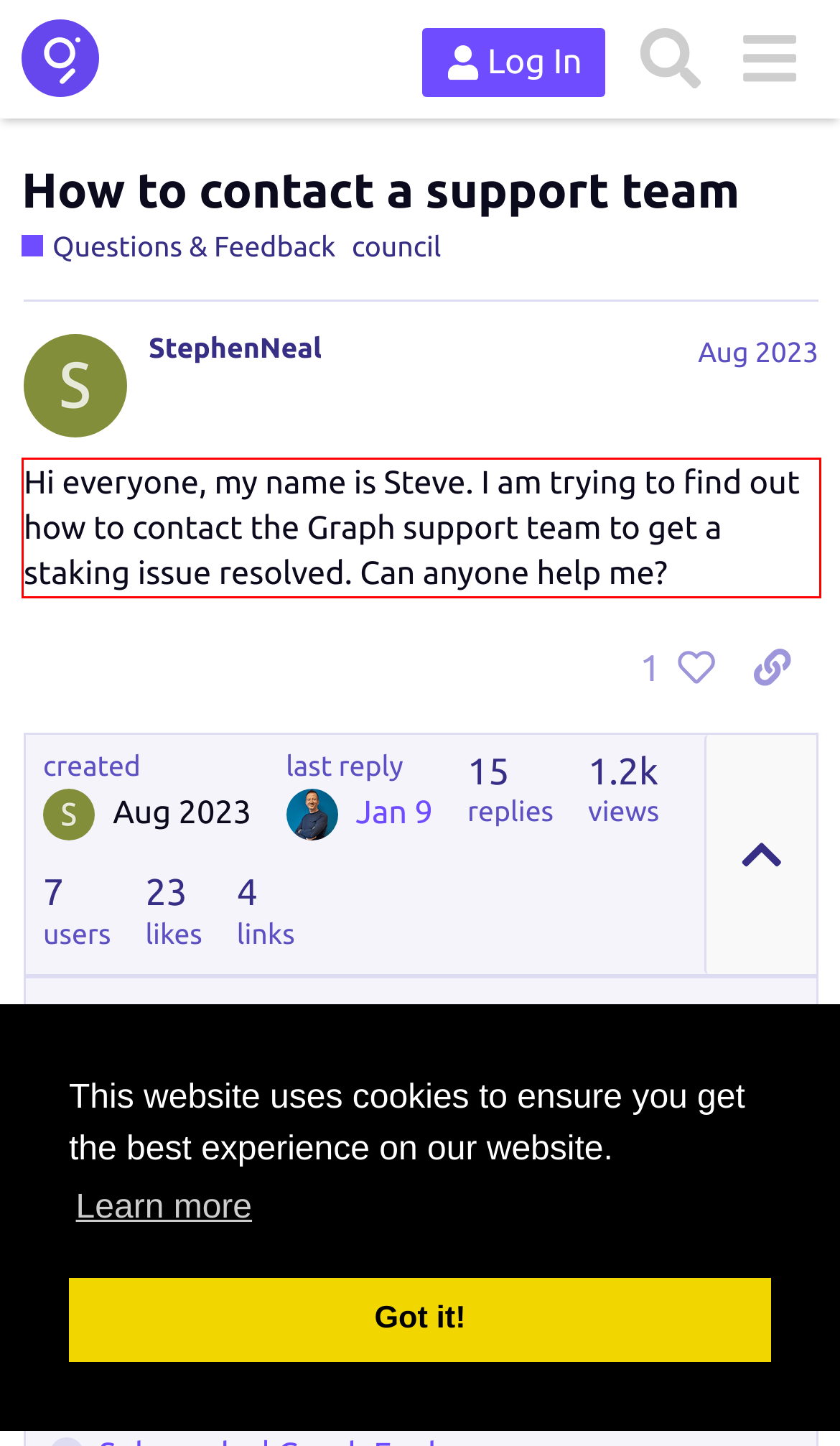Please identify and extract the text from the UI element that is surrounded by a red bounding box in the provided webpage screenshot.

Hi everyone, my name is Steve. I am trying to find out how to contact the Graph support team to get a staking issue resolved. Can anyone help me?